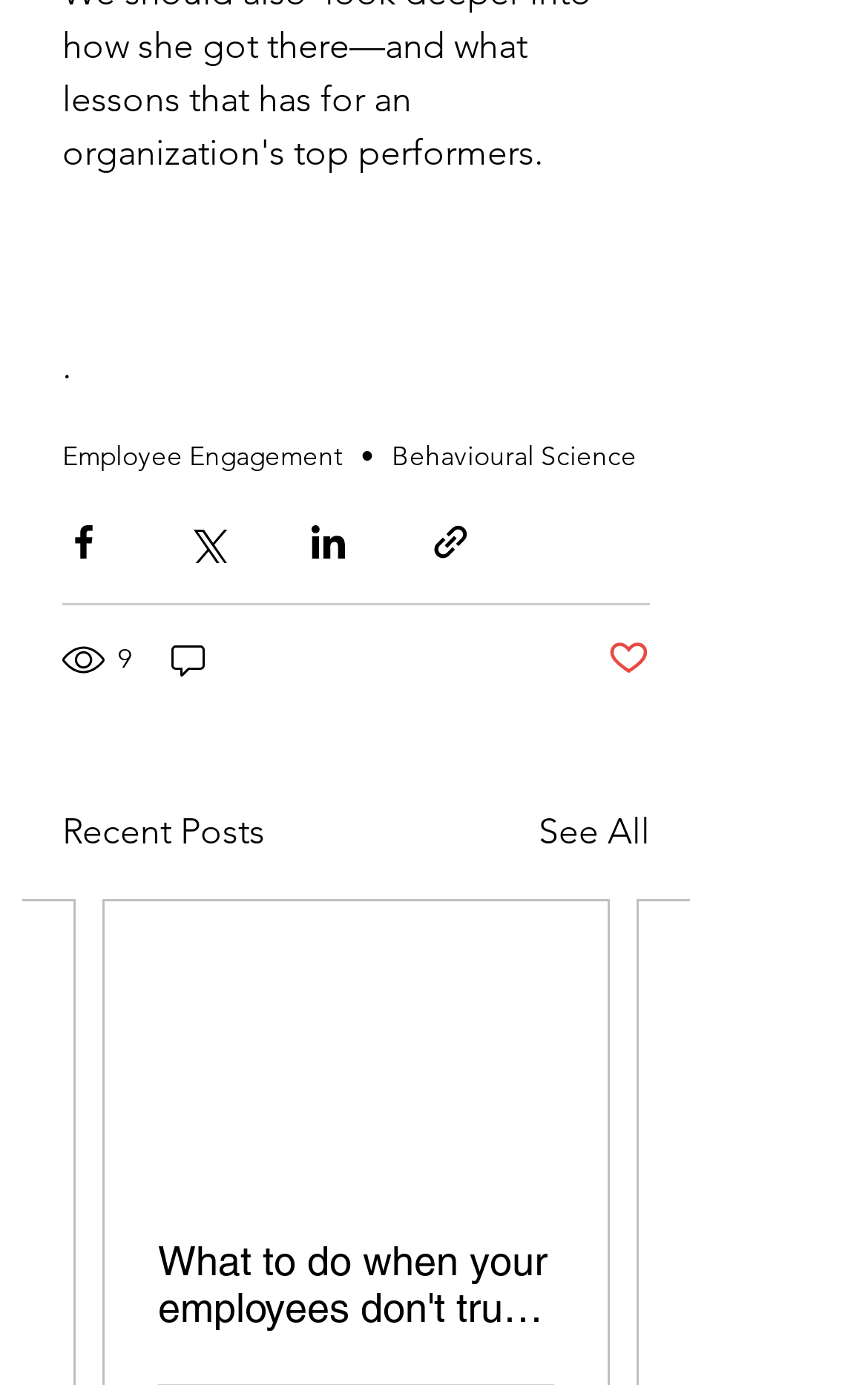Respond with a single word or phrase to the following question: What is the first topic listed?

Employee Engagement